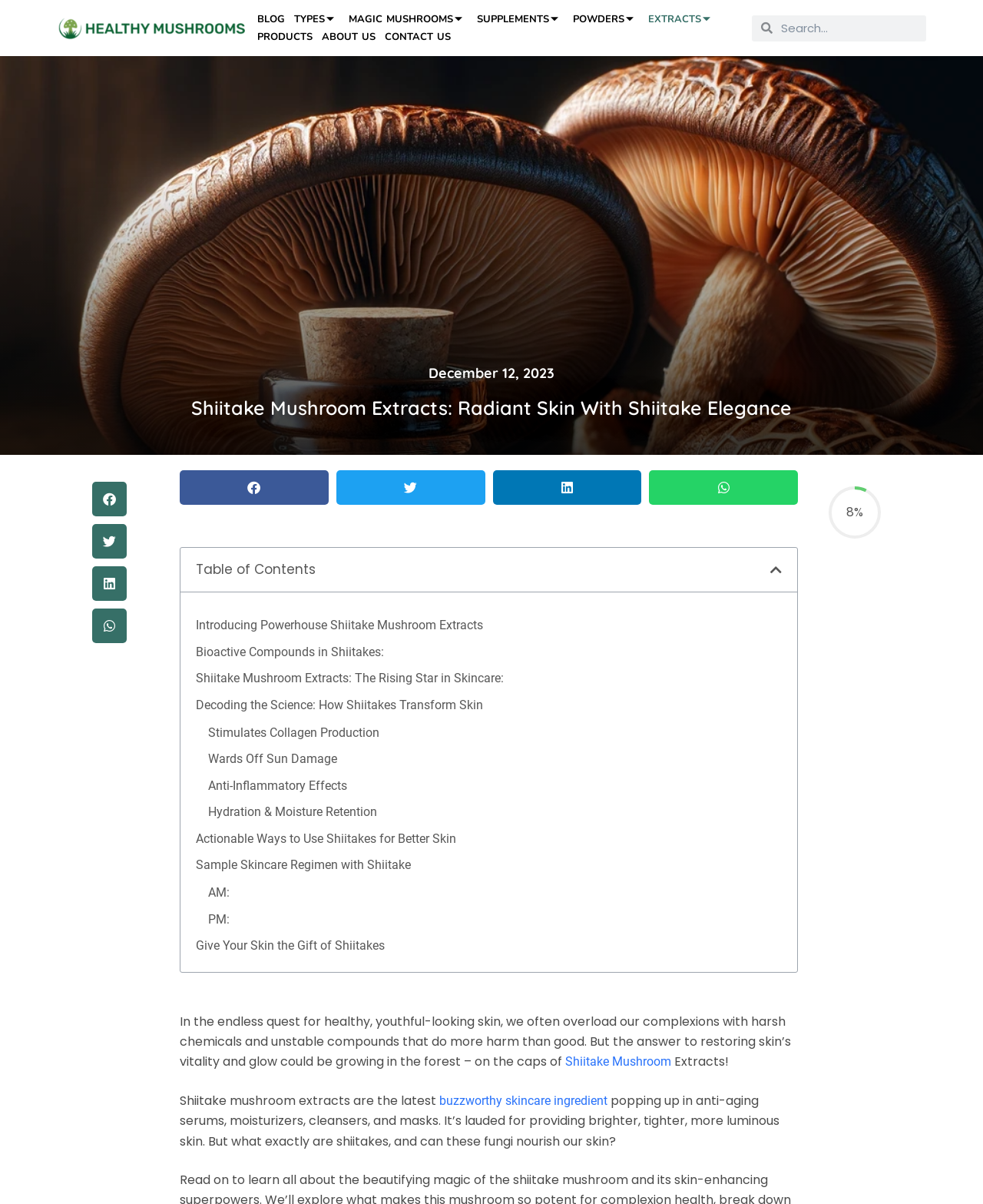Please specify the bounding box coordinates of the element that should be clicked to execute the given instruction: 'Read about Introducing Powerhouse Shiitake Mushroom Extracts'. Ensure the coordinates are four float numbers between 0 and 1, expressed as [left, top, right, bottom].

[0.199, 0.511, 0.491, 0.528]